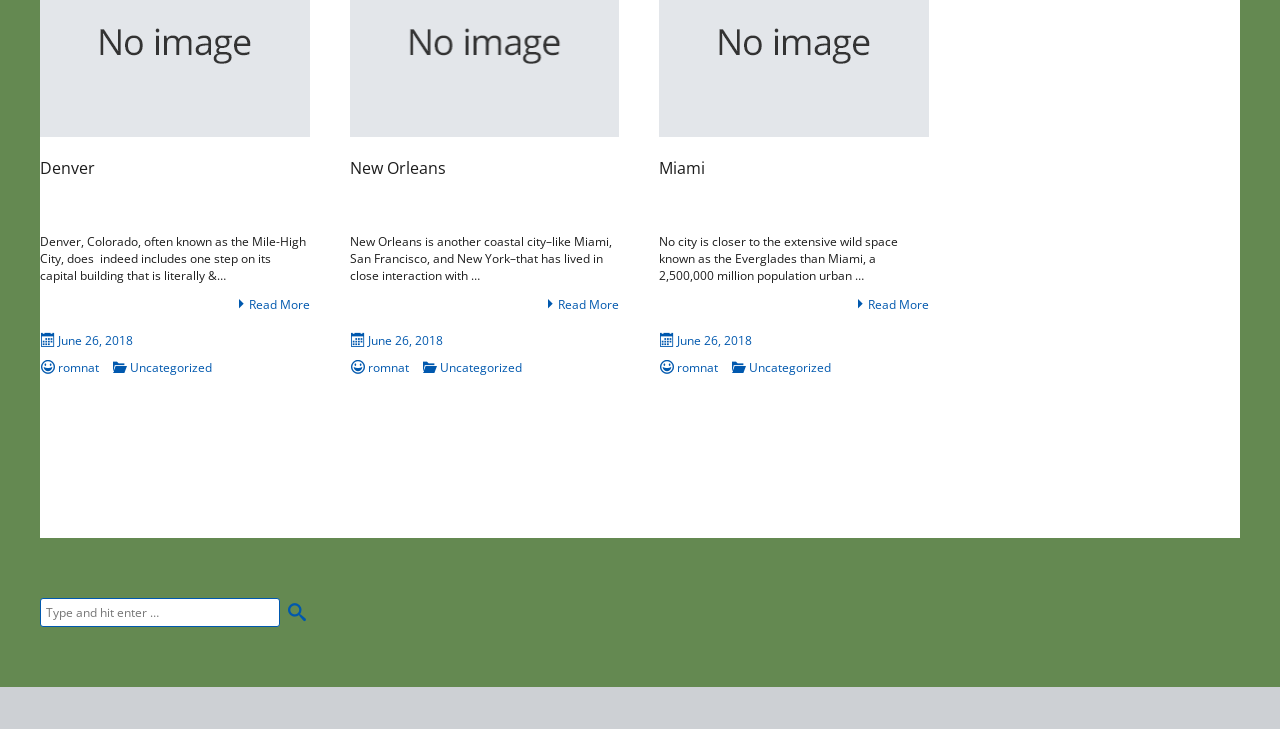Please identify the bounding box coordinates of the element I need to click to follow this instruction: "View post details from June 26, 2018".

[0.045, 0.456, 0.104, 0.479]